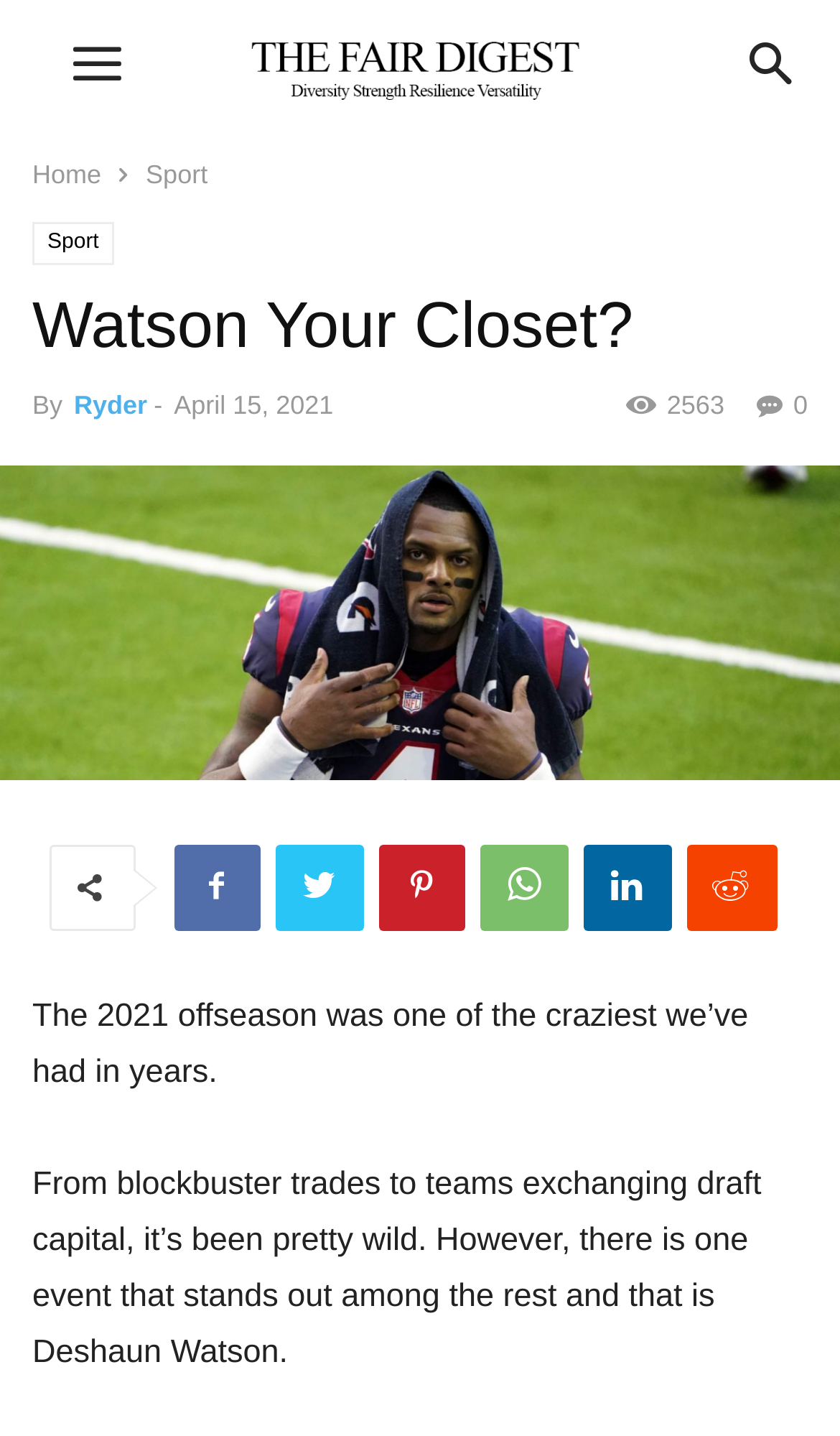Determine the main headline of the webpage and provide its text.

Watson Your Closet?